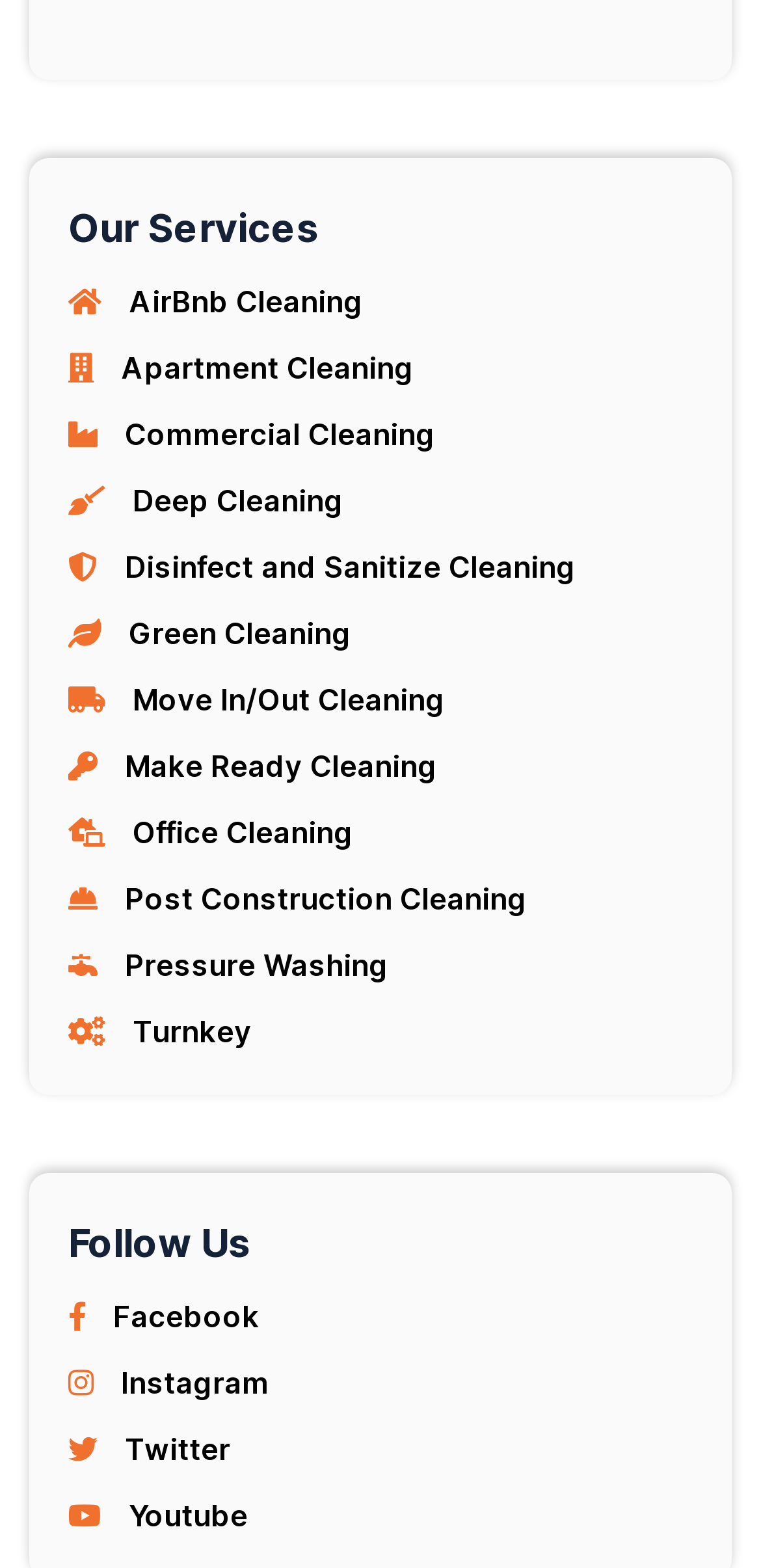Please provide a comprehensive response to the question below by analyzing the image: 
What is the purpose of the 'Follow Us' section?

The 'Follow Us' section appears to be a call-to-action, encouraging visitors to connect with the company on various social media platforms, which are listed below it.